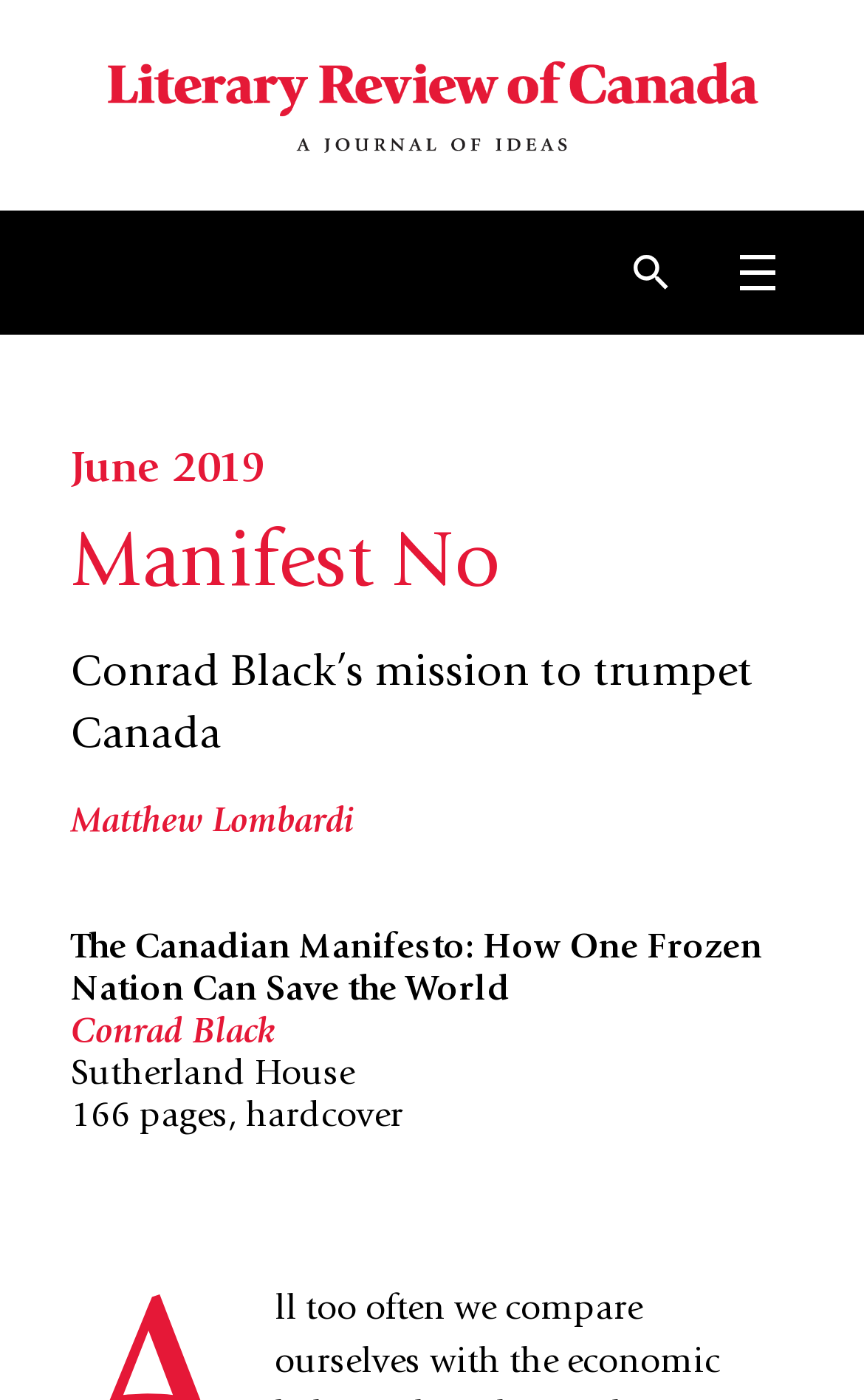What is the publisher of the book?
Could you please answer the question thoroughly and with as much detail as possible?

I determined the answer by reading the StaticText element with the text 'Sutherland House', which is located below the book title and above the page count.